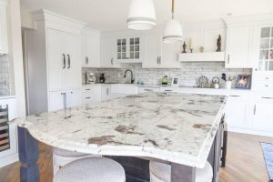Offer an in-depth description of the image.

The image showcases a beautifully designed kitchen that features a spacious island with a stunning marble countertop. The cabinetry is a crisp white, complementing the light and airy atmosphere of the room, while subtle gray veining adds elegance to the island. Pendant lights hang gracefully above, providing both illumination and style. Behind the island, a tiled backsplash enhances the contemporary feel, and a mix of modern appliances hints at functionality and convenience. This inviting kitchen not only serves as a culinary space but also as a social hub, perfect for gatherings and entertaining. It exemplifies the perfect blend of design and practicality, inviting homeowners to envision their ideal cooking and gathering experiences.